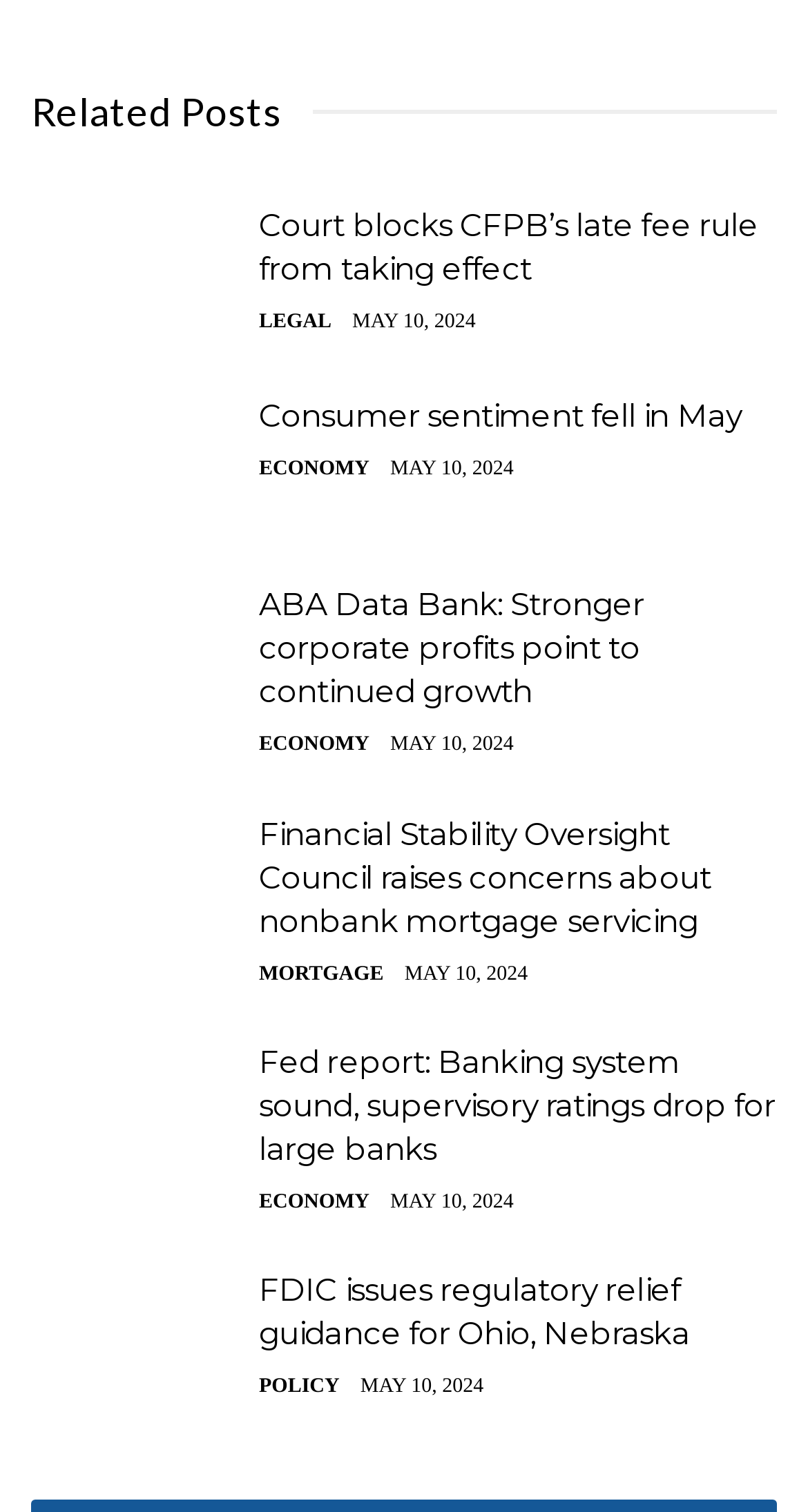Please give a concise answer to this question using a single word or phrase: 
How many articles are on this webpage?

5